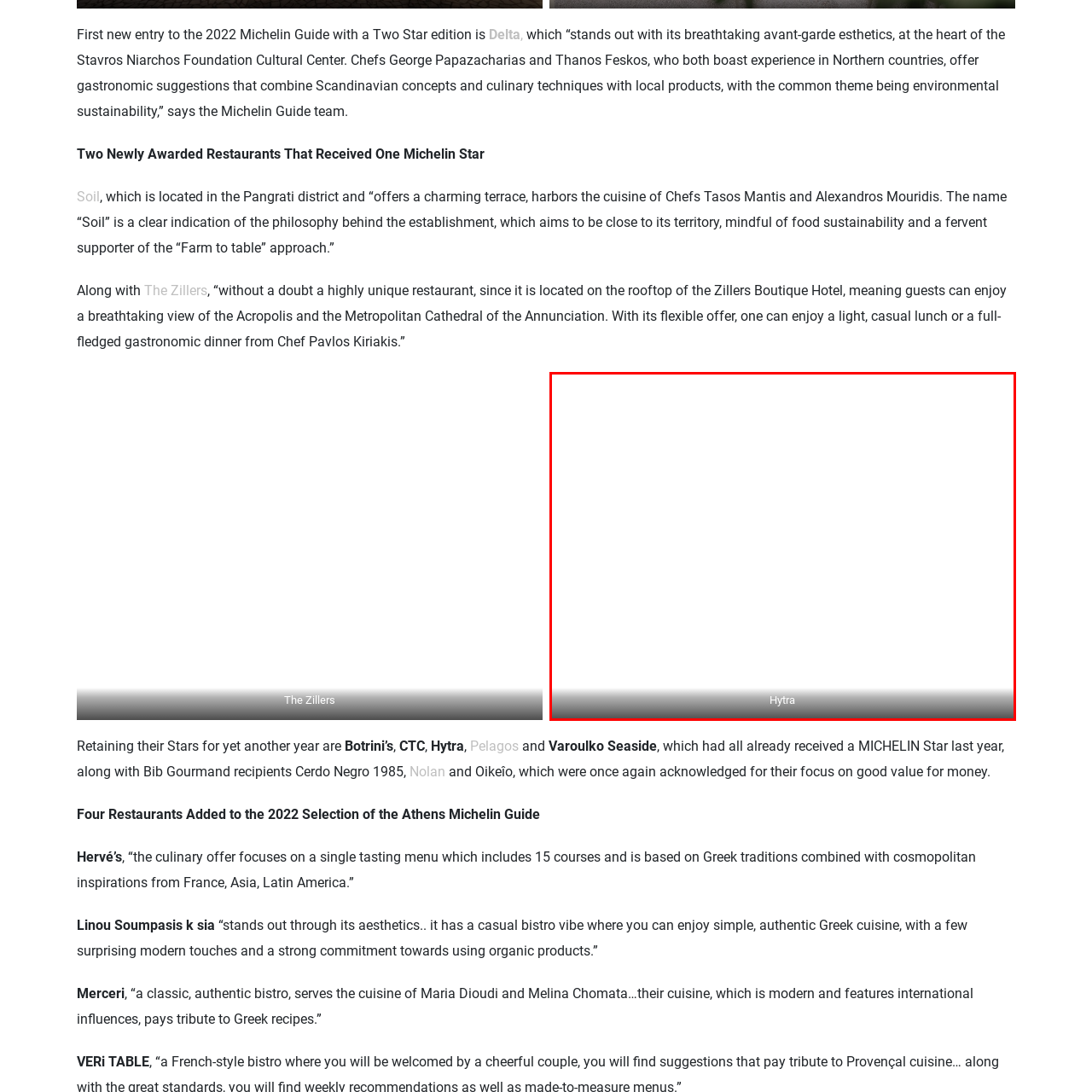What is Hytra celebrated for?
Focus on the section of the image encased in the red bounding box and provide a detailed answer based on the visual details you find.

According to the caption, Hytra is celebrated for its innovative culinary offerings that blend traditional Greek flavors with modern techniques, which highlights the restaurant's commitment to quality and creativity in gastronomy.